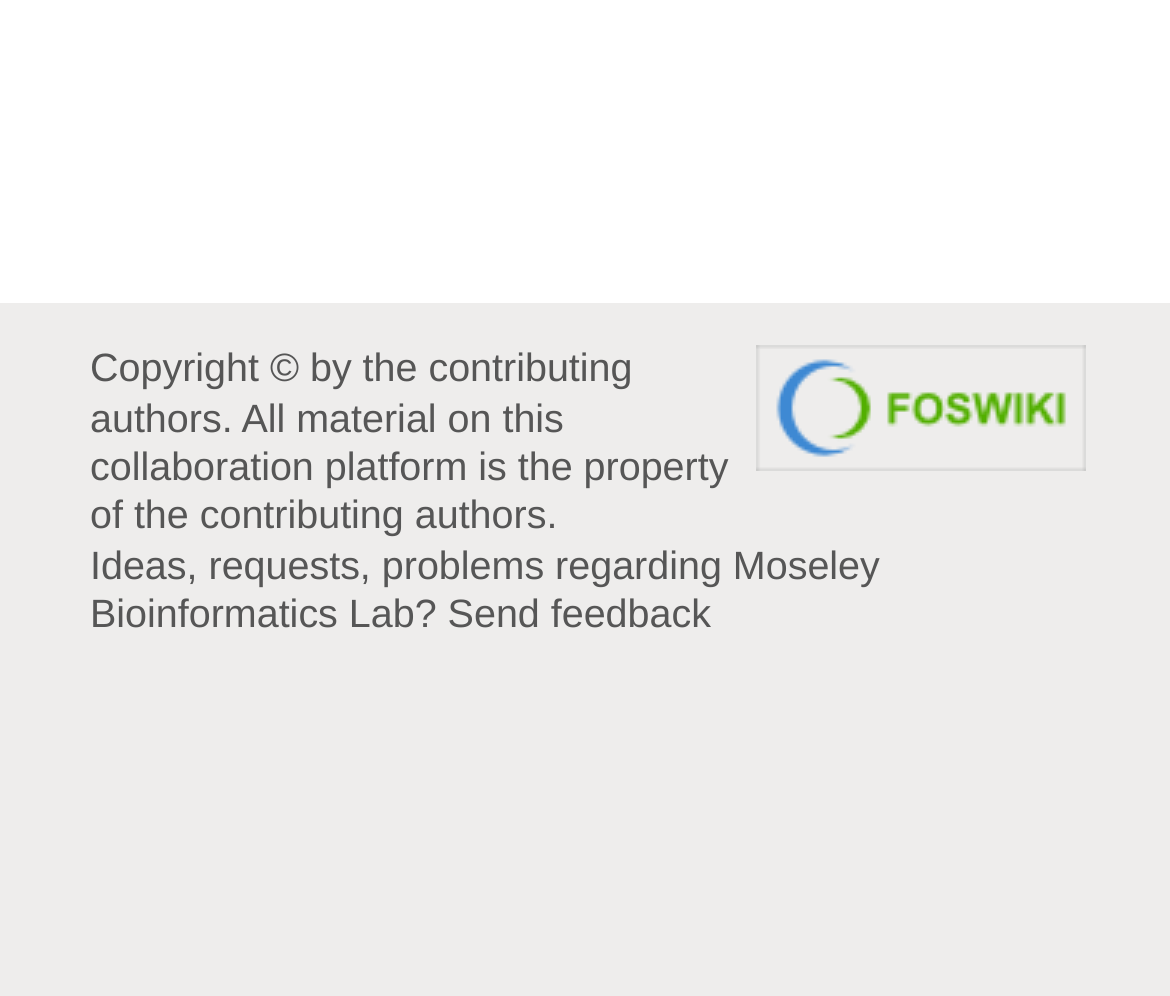For the following element description, predict the bounding box coordinates in the format (top-left x, top-left y, bottom-right x, bottom-right y). All values should be floating point numbers between 0 and 1. Description: Send feedback

[0.383, 0.594, 0.608, 0.639]